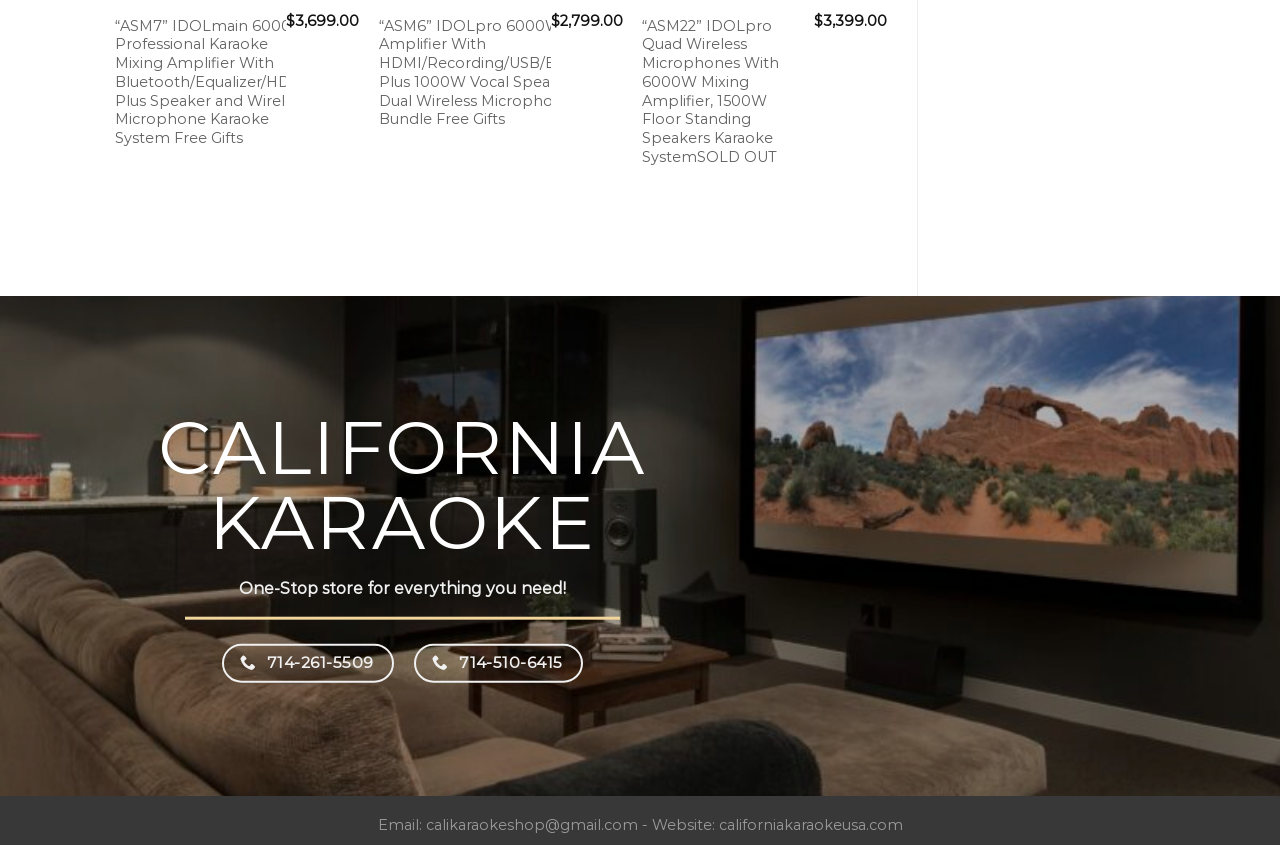Respond with a single word or short phrase to the following question: 
What is the website of the store?

californiakaraokeusa.com